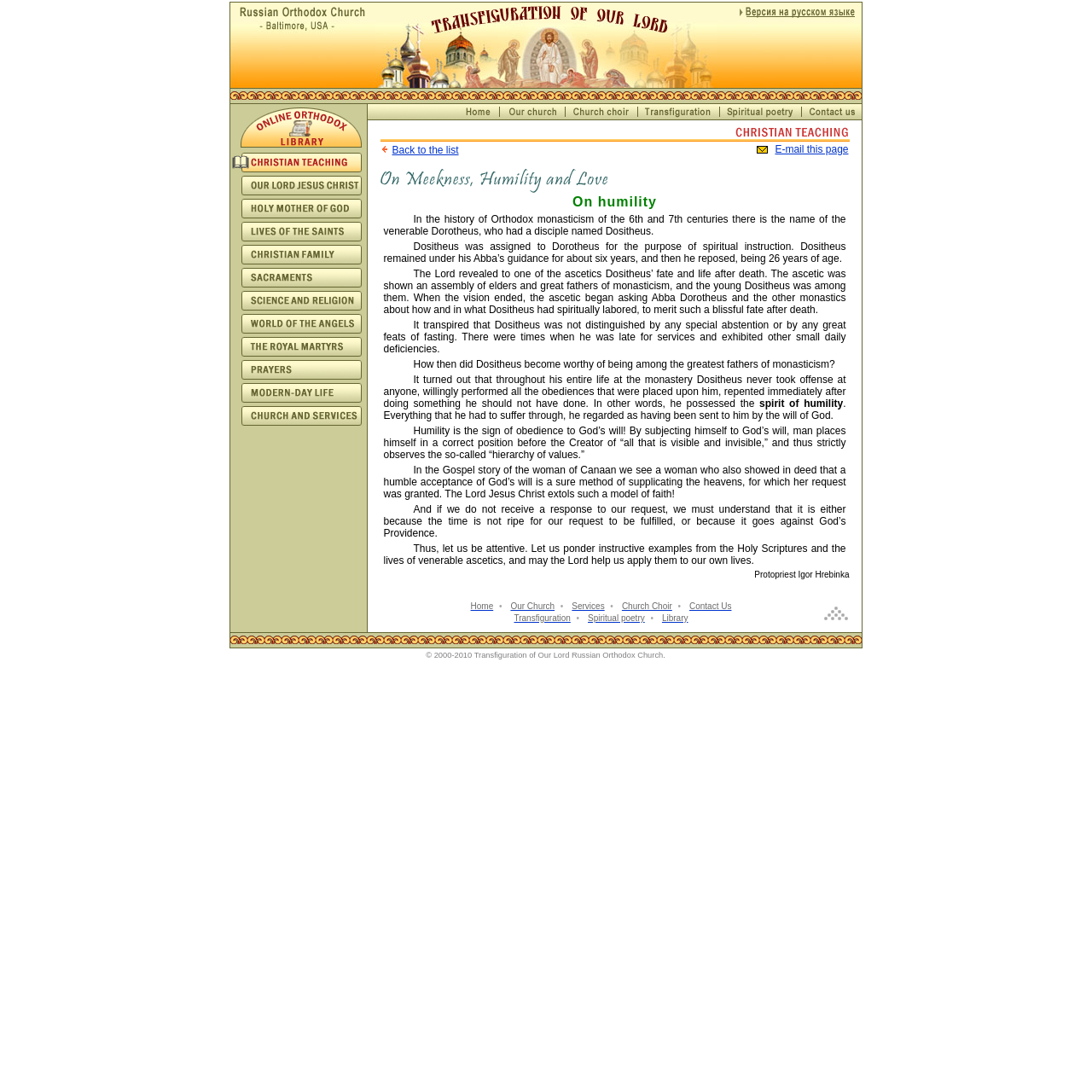Identify the bounding box coordinates of the region I need to click to complete this instruction: "View the image of Holy Mother of God".

[0.211, 0.18, 0.336, 0.202]